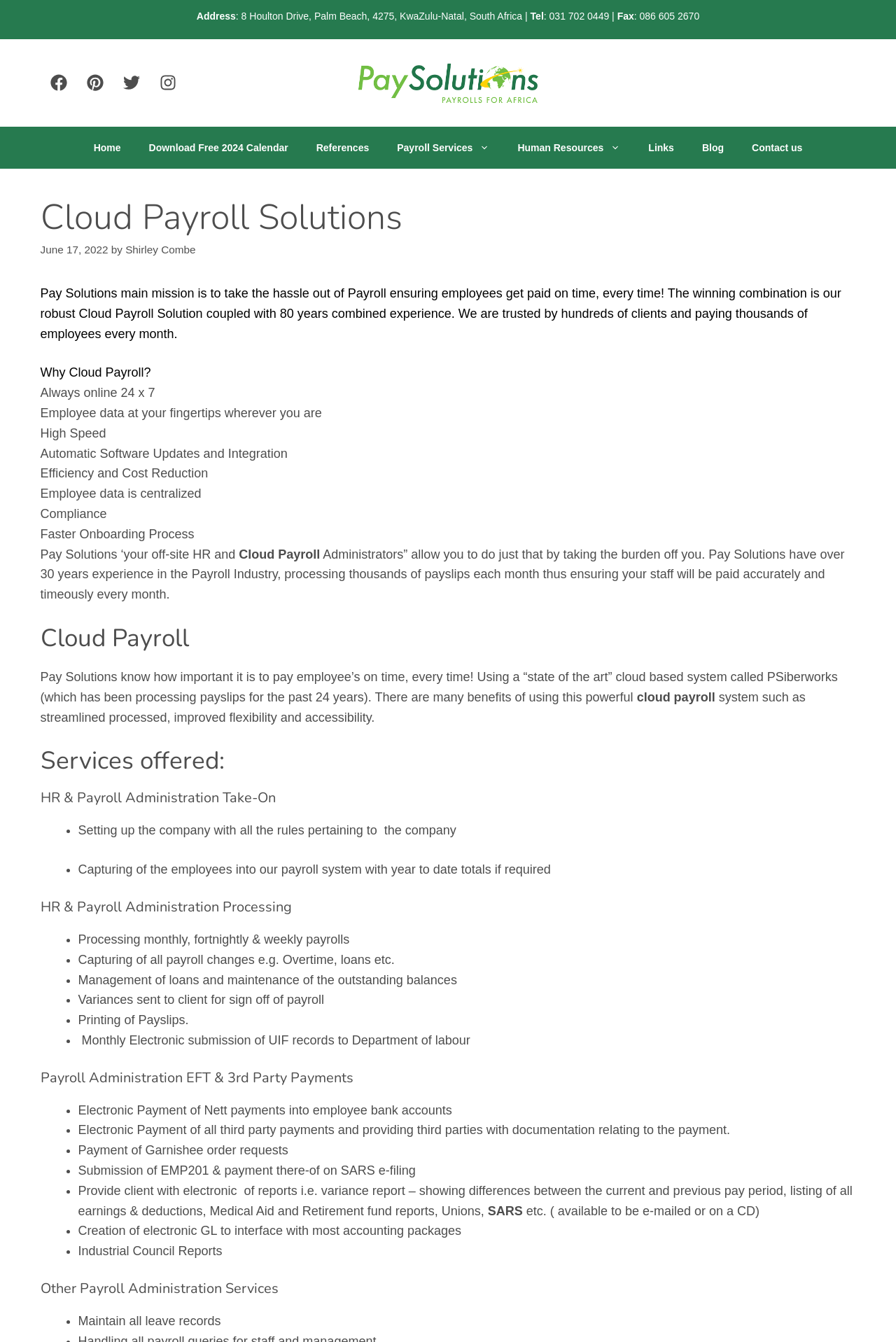Please find the bounding box coordinates of the element that you should click to achieve the following instruction: "Click on the 'Payroll Services' link". The coordinates should be presented as four float numbers between 0 and 1: [left, top, right, bottom].

[0.428, 0.095, 0.562, 0.126]